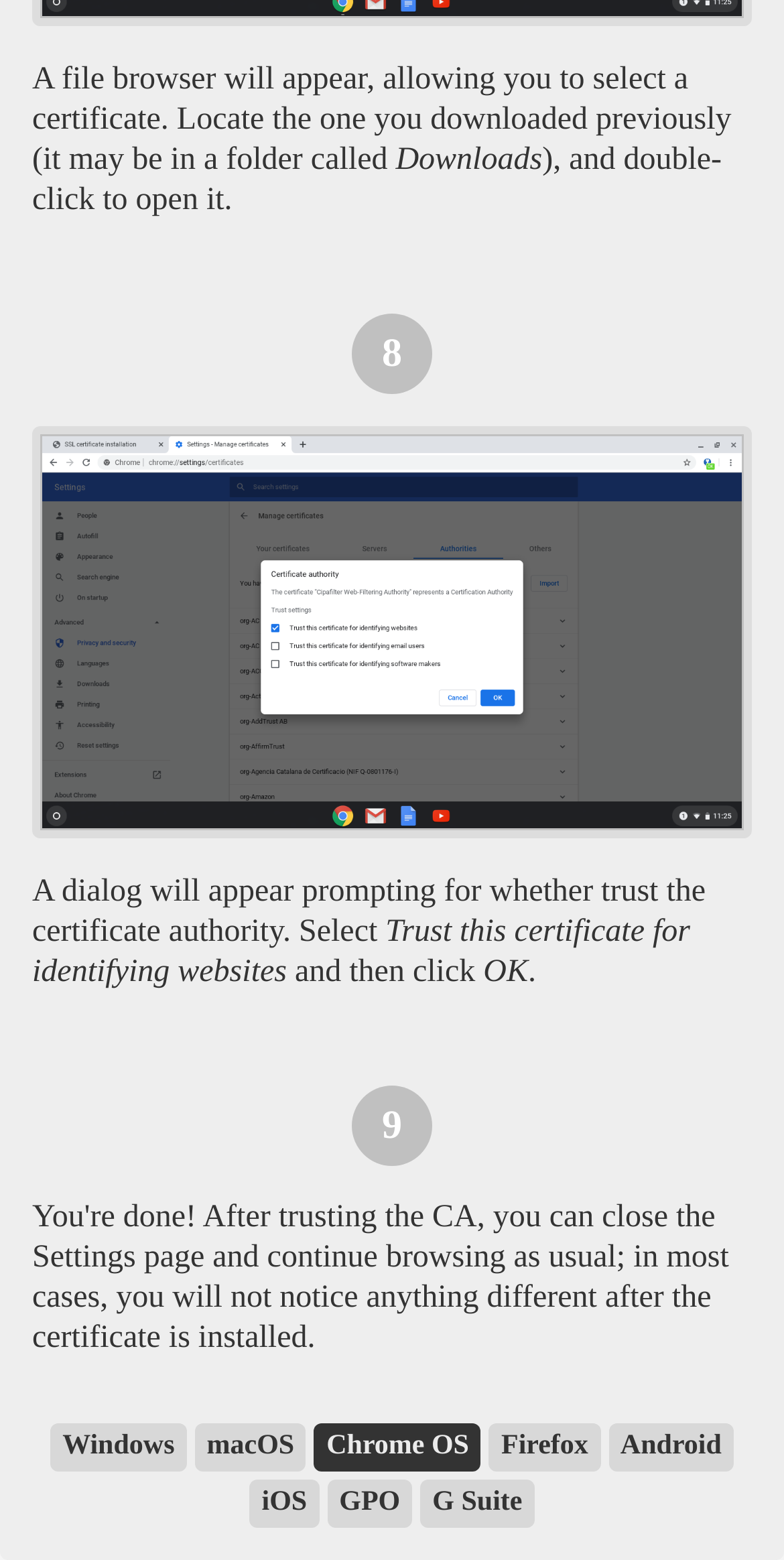How many links are provided for different operating systems?
Could you give a comprehensive explanation in response to this question?

The webpage provides links for different operating systems, including Windows, macOS, Chrome OS, Firefox, Android, iOS, and GPO, which totals 7 links.